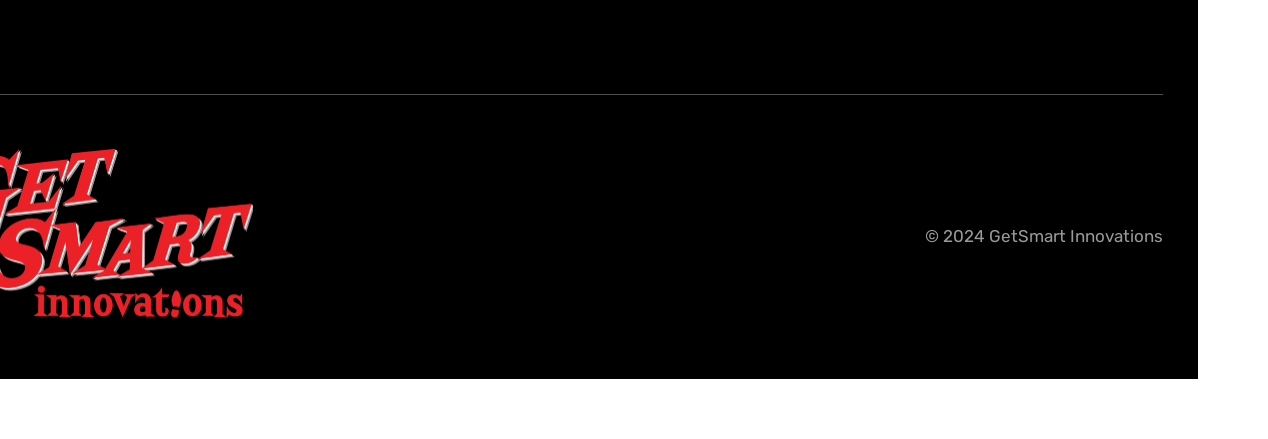Describe every significant element in the image thoroughly.

The image features the logo of "Get Smart Innovations," prominently displayed in bold red lettering against a black background. The word "GET SMART" is designed in a striking font, with "innovations" presented in a more understated style, positioned below. This creates a dynamic contrast that conveys a sense of creativity and professionalism. At the bottom right corner, the copyright notice reads "© 2024 GetSmart Innovations," indicating the current year and affirming the company's intellectual property rights. This logo encapsulates the brand's identity, reflecting its focus on innovation and integration in its services.